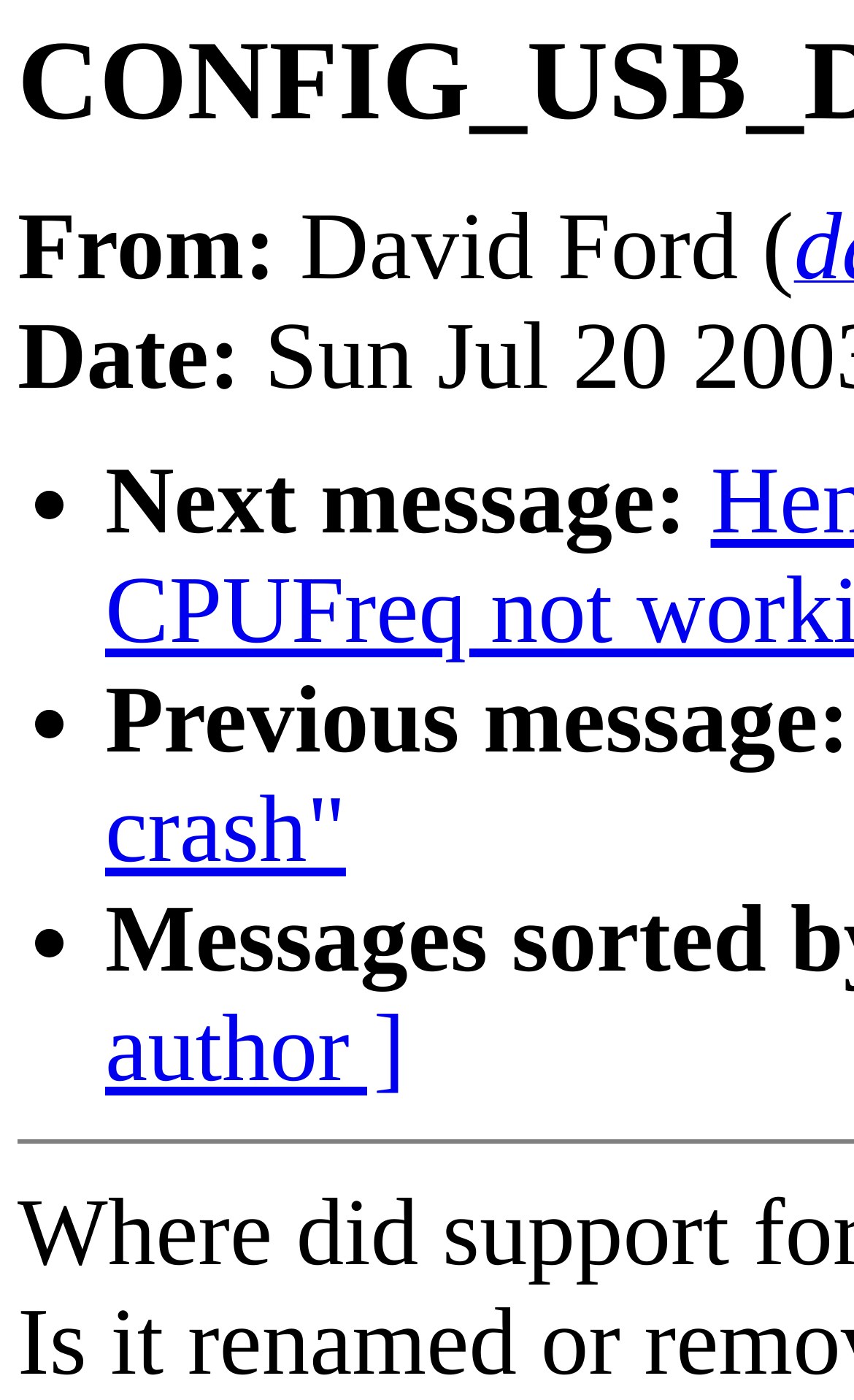Answer the question using only a single word or phrase: 
How many navigation options are available?

3